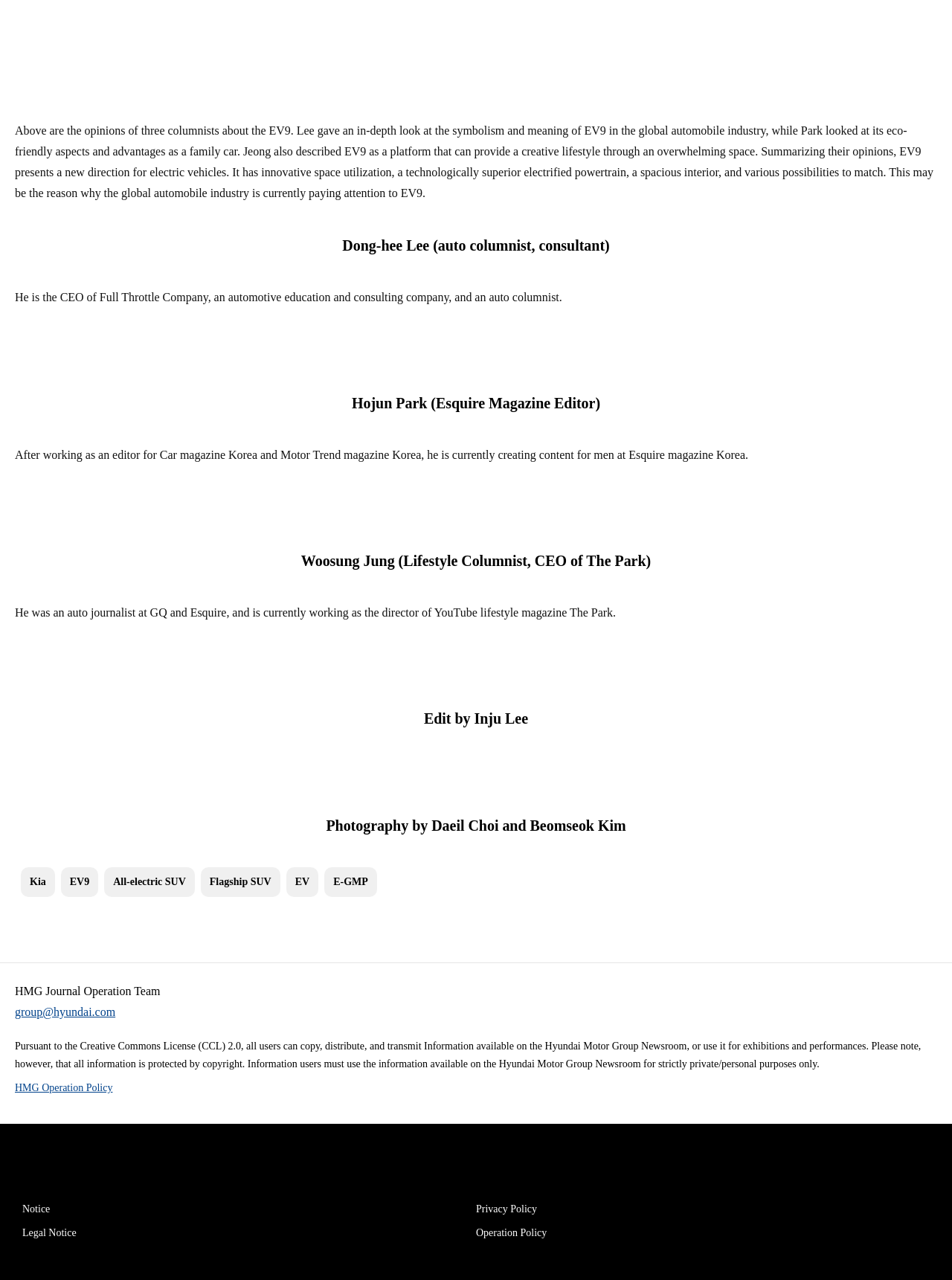What is the license under which the information on the webpage is available?
Based on the image, give a one-word or short phrase answer.

Creative Commons License (CCL) 2.0